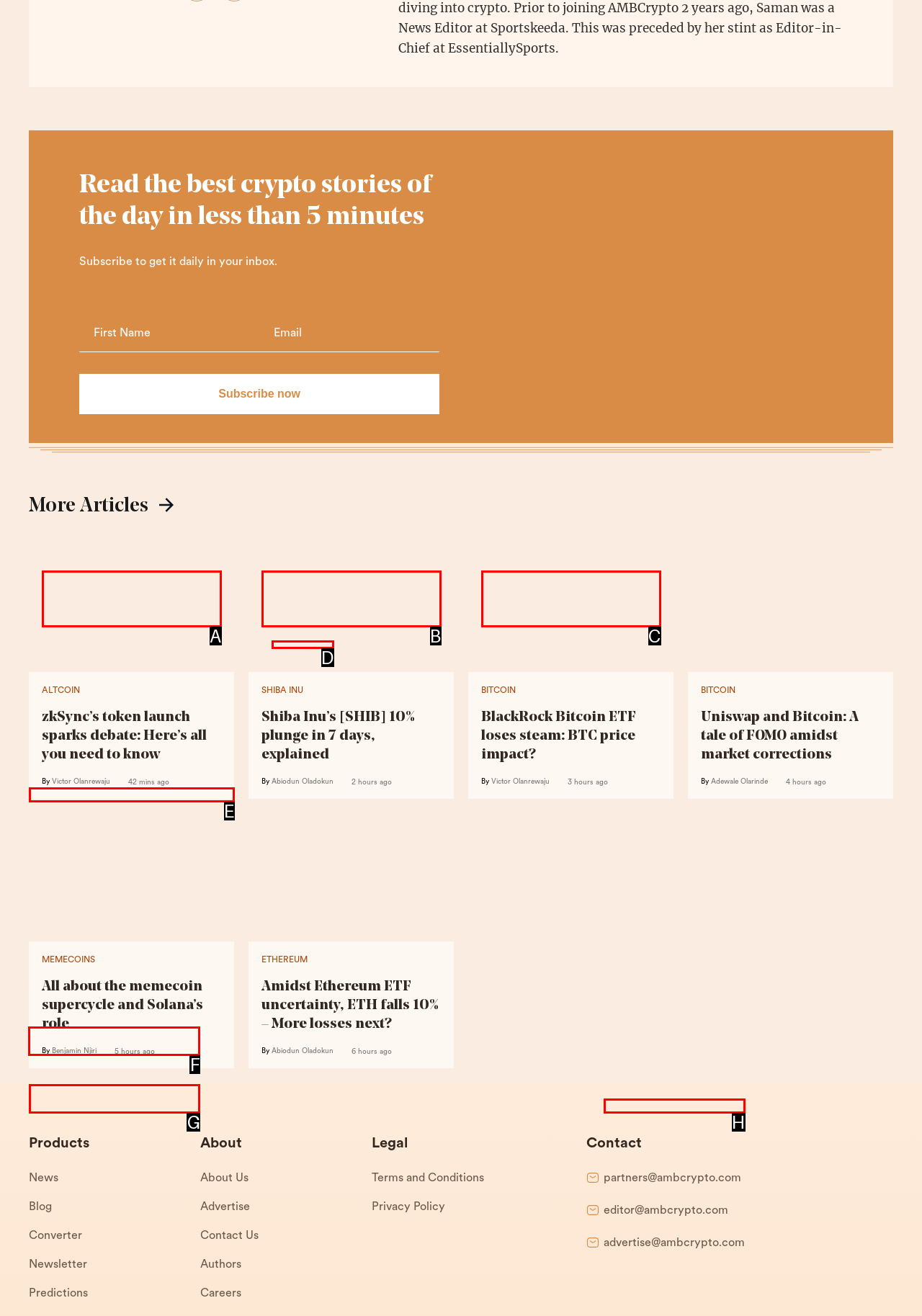Which lettered option should I select to achieve the task: Check the latest news according to the highlighted elements in the screenshot?

F